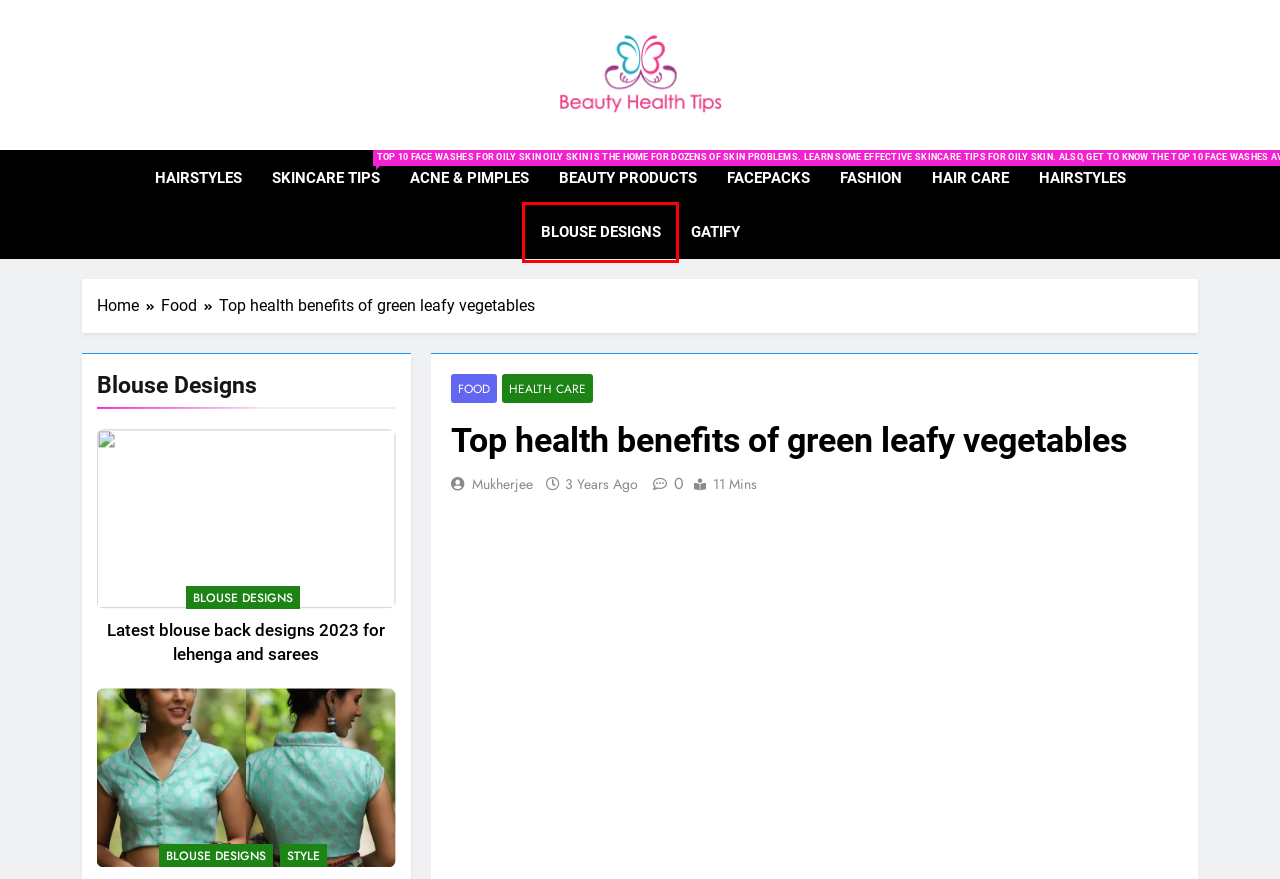Given a webpage screenshot featuring a red rectangle around a UI element, please determine the best description for the new webpage that appears after the element within the bounding box is clicked. The options are:
A. Food Archives - Beauty Health Tips
B. hairstyles Archives - Beauty Health Tips
C. Style Archives - Beauty Health Tips
D. blouse designs Archives - Beauty Health Tips
E. Health Care Archives - Beauty Health Tips
F. Beauty Health Tips -
G. Fashion Archives - Beauty Health Tips
H. Mukherjee, Author at Beauty Health Tips

D